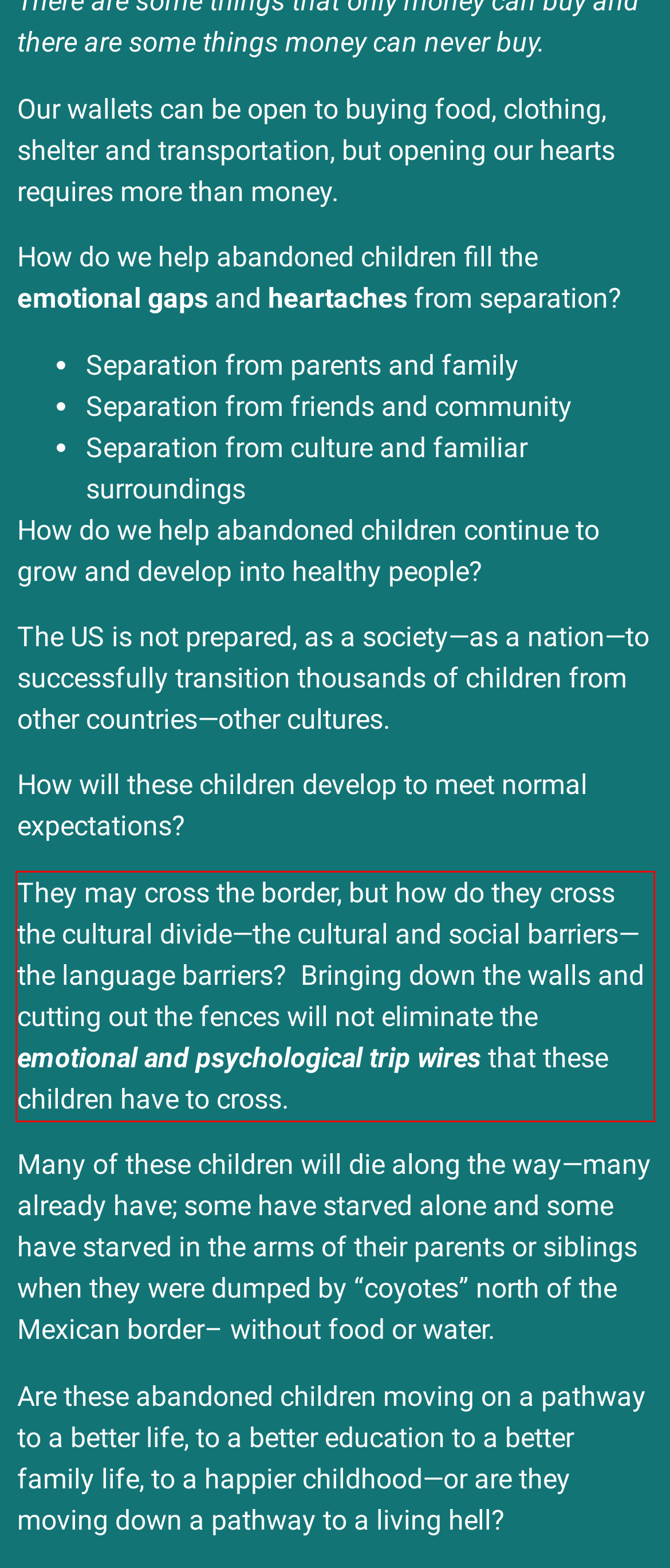You have a webpage screenshot with a red rectangle surrounding a UI element. Extract the text content from within this red bounding box.

They may cross the border, but how do they cross the cultural divide—the cultural and social barriers—the language barriers? Bringing down the walls and cutting out the fences will not eliminate the emotional and psychological trip wires that these children have to cross.